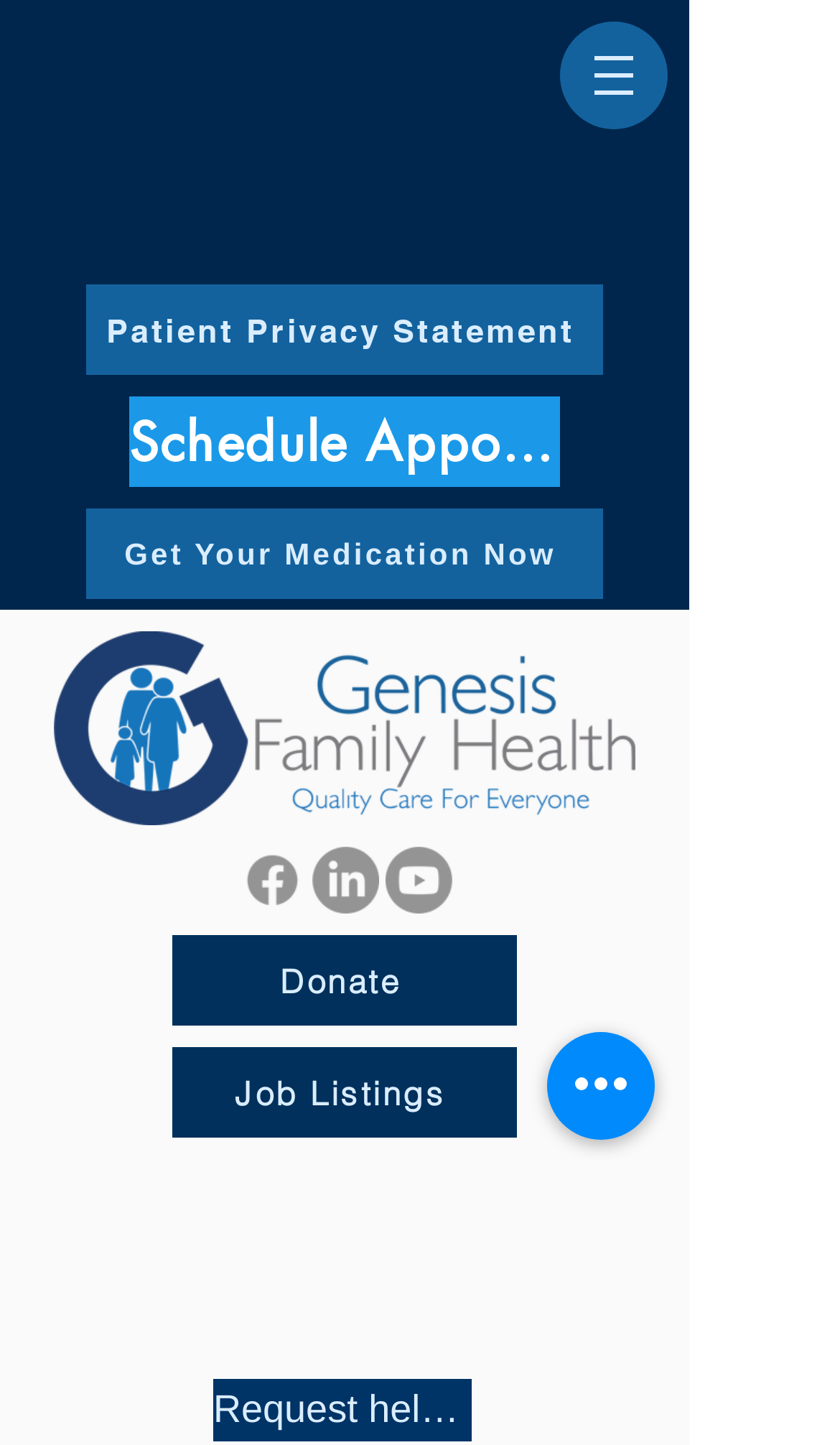What is the theme of the webpage?
Provide an in-depth and detailed answer to the question.

The theme of the webpage can be inferred from the presence of medical-related links and images, such as 'Schedule Appointment', 'Get Your Medication Now', and the Genesis Family Health logo, which suggests that the webpage is related to healthcare.